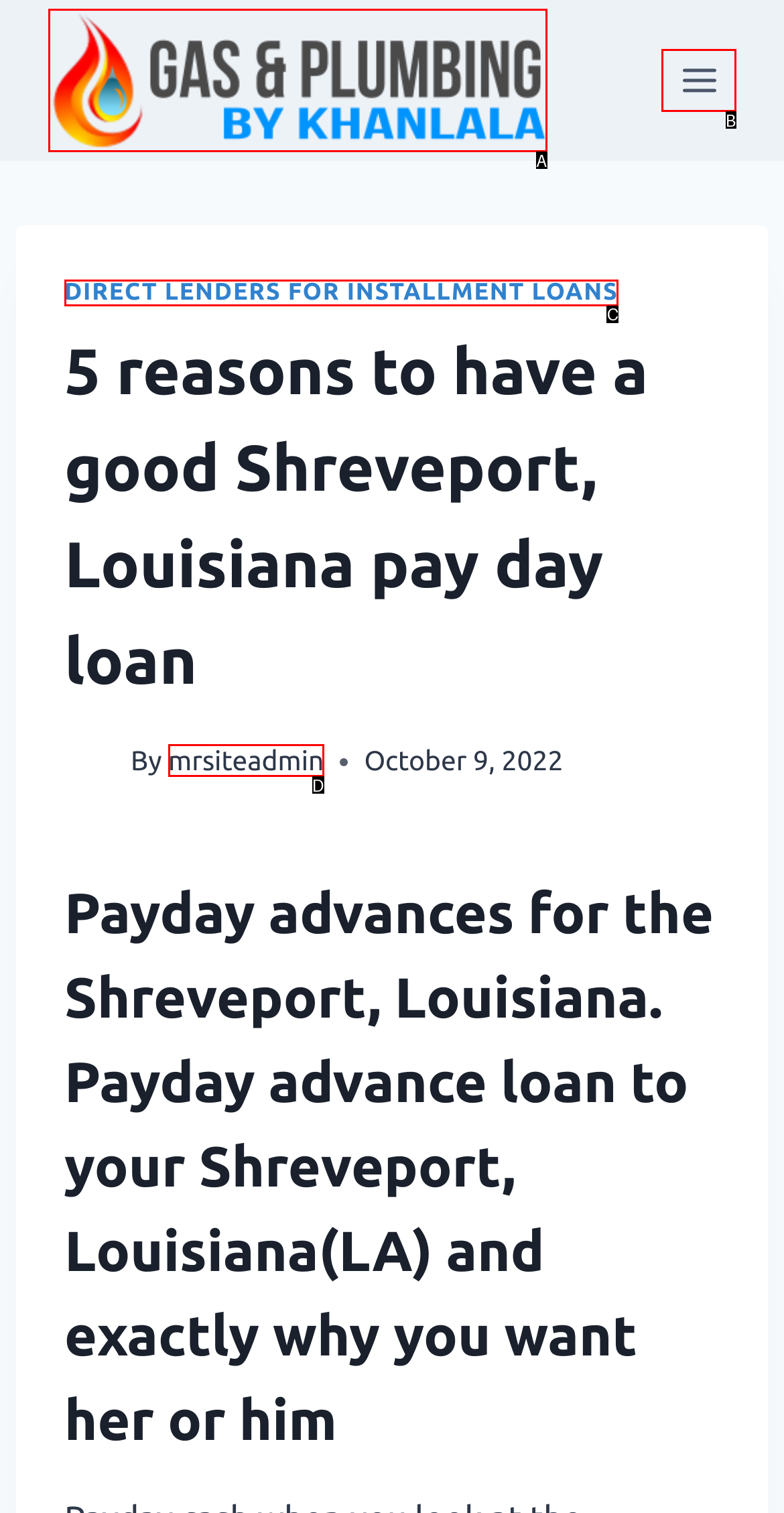Identify which HTML element aligns with the description: mrsiteadmin
Answer using the letter of the correct choice from the options available.

D